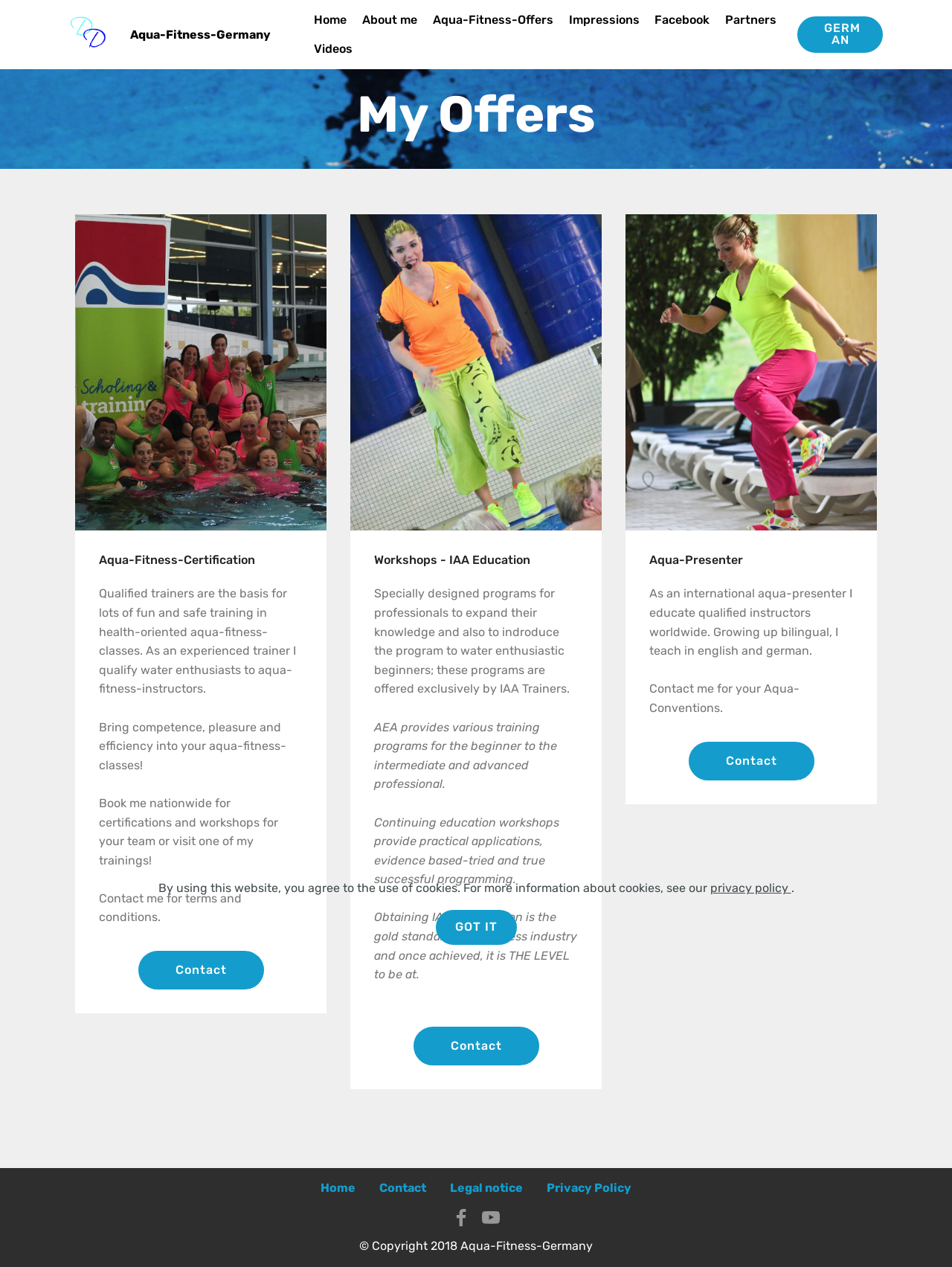Please locate the bounding box coordinates of the element's region that needs to be clicked to follow the instruction: "Learn about Aqua-Fitness-Certification". The bounding box coordinates should be provided as four float numbers between 0 and 1, i.e., [left, top, right, bottom].

[0.104, 0.419, 0.318, 0.447]